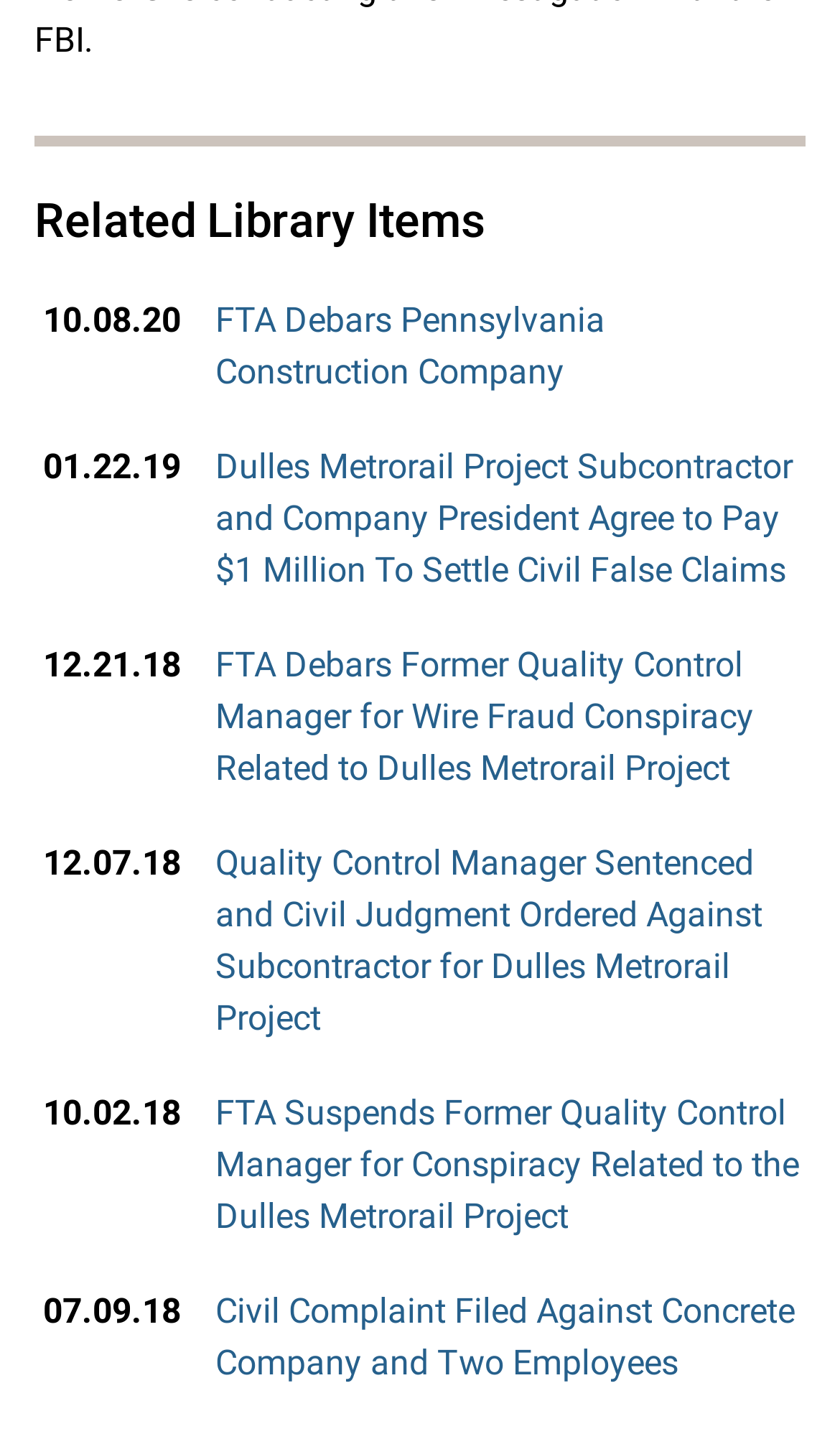Provide the bounding box coordinates of the HTML element this sentence describes: "FTA Debars Pennsylvania Construction Company". The bounding box coordinates consist of four float numbers between 0 and 1, i.e., [left, top, right, bottom].

[0.256, 0.209, 0.721, 0.274]